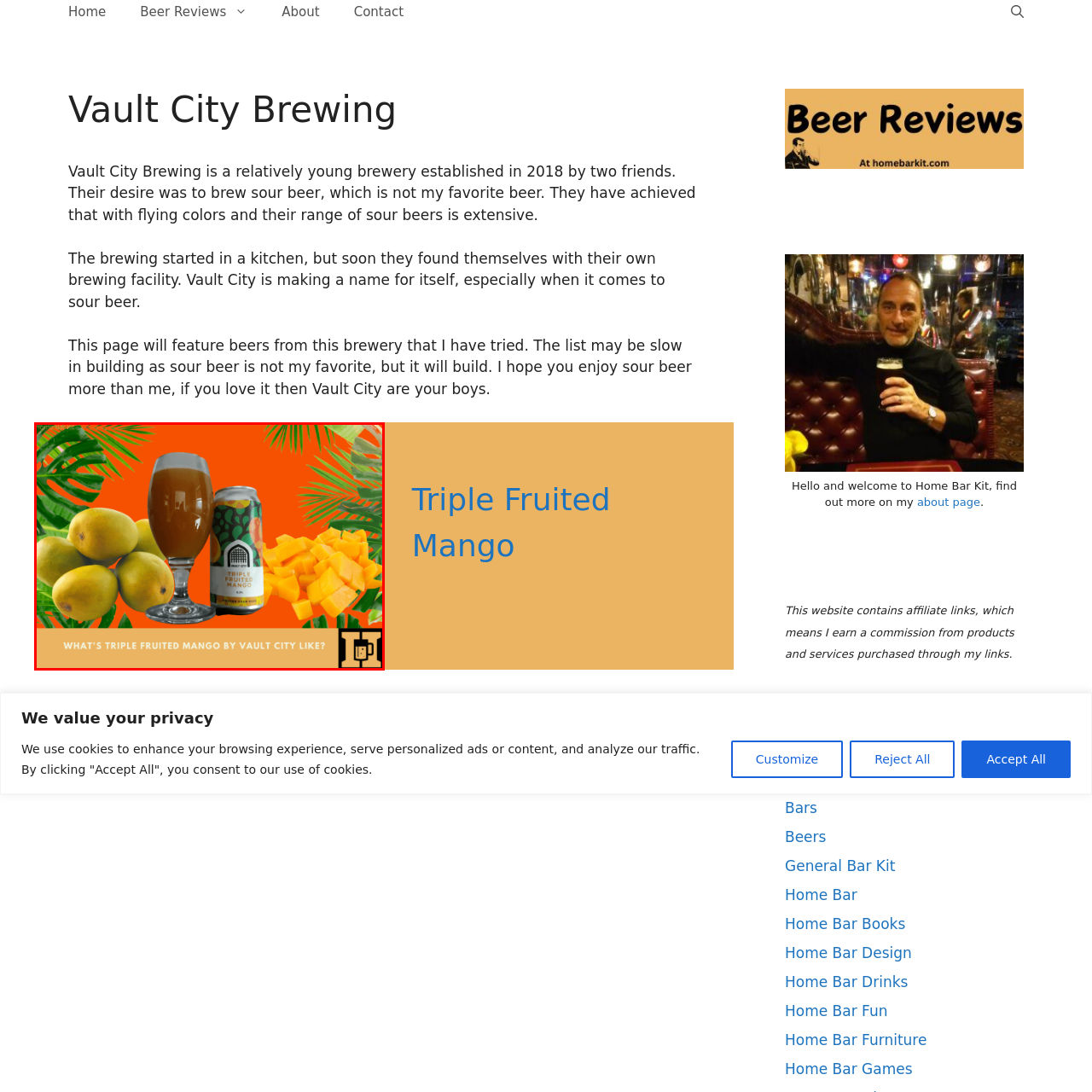Describe the scene captured within the highlighted red boundary in great detail.

A vibrant and enticing display captures the essence of "Triple Fruited Mango" by Vault City Brewing. The image features a tall glass filled with a hazy, amber beer, elegantly set on a table. Next to the glass, a can of the beer showcases its colorful label, adorned with a prominent depiction of tropical elements. Surrounding the glass are fresh mangoes and vibrant mango cubes, emphasizing the fruity experience this beer offers. The background is filled with lush green palm leaves against a bold orange backdrop, adding to the tropical theme and inviting viewers to explore the refreshing flavor profile of this sour beer. At the bottom, a text banner poses the question, “What’s Triple Fruited Mango By Vault City Like?” inviting beer enthusiasts to dive into a flavorful adventure.